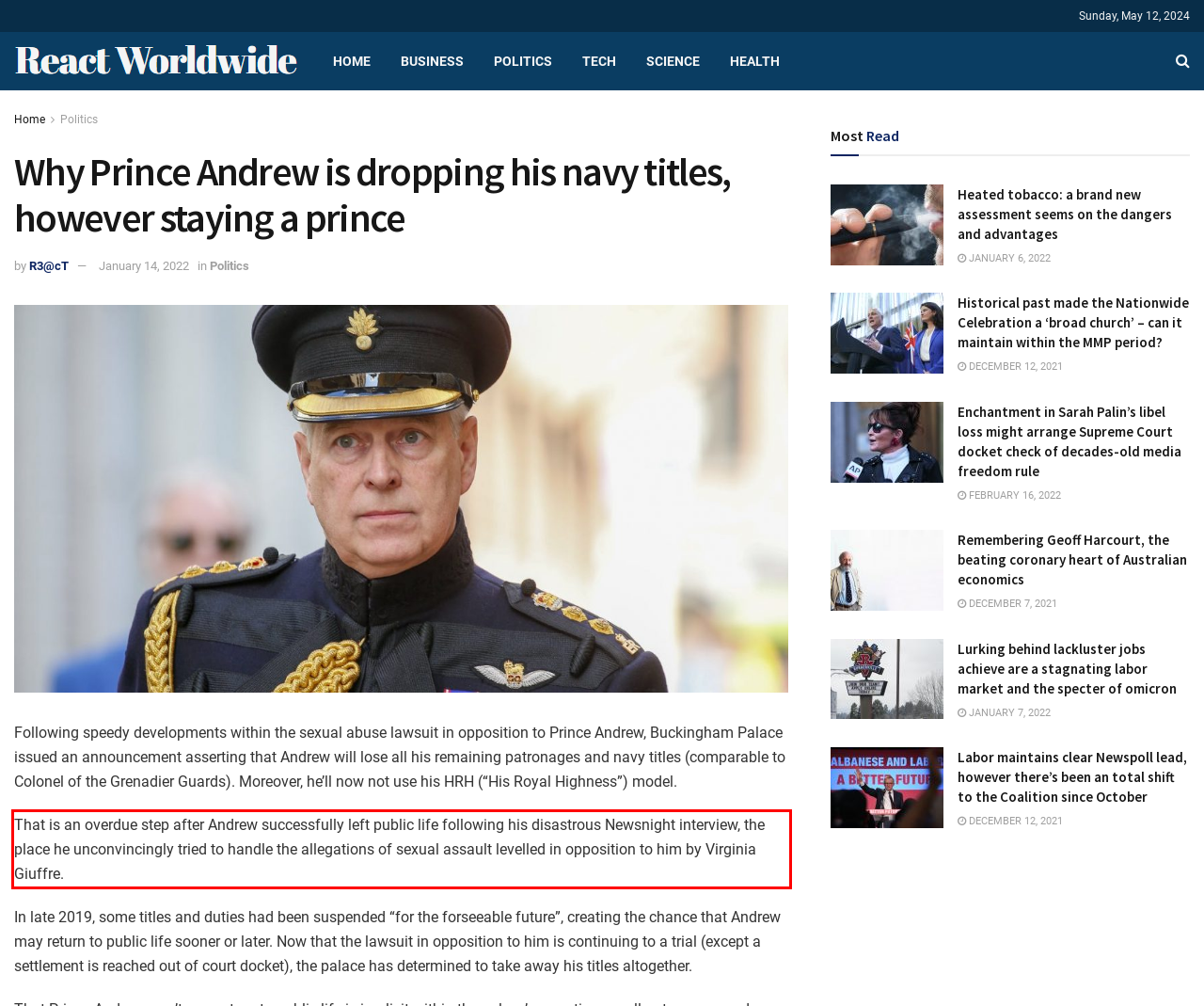With the provided screenshot of a webpage, locate the red bounding box and perform OCR to extract the text content inside it.

That is an overdue step after Andrew successfully left public life following his disastrous Newsnight interview, the place he unconvincingly tried to handle the allegations of sexual assault levelled in opposition to him by Virginia Giuffre.